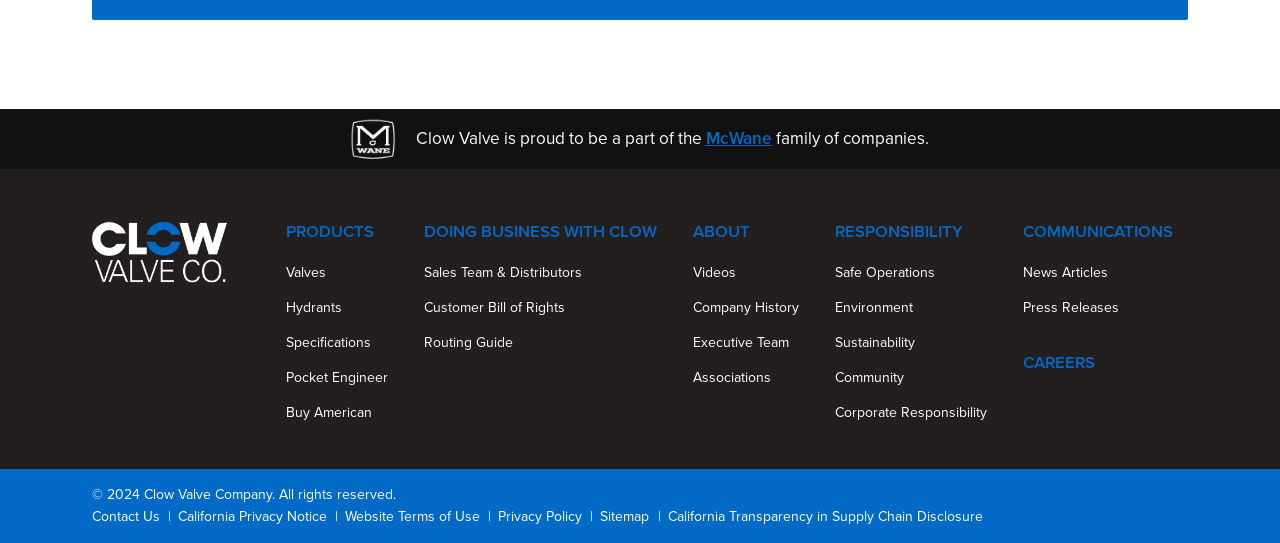Please specify the bounding box coordinates for the clickable region that will help you carry out the instruction: "Contact Us".

[0.072, 0.932, 0.125, 0.971]